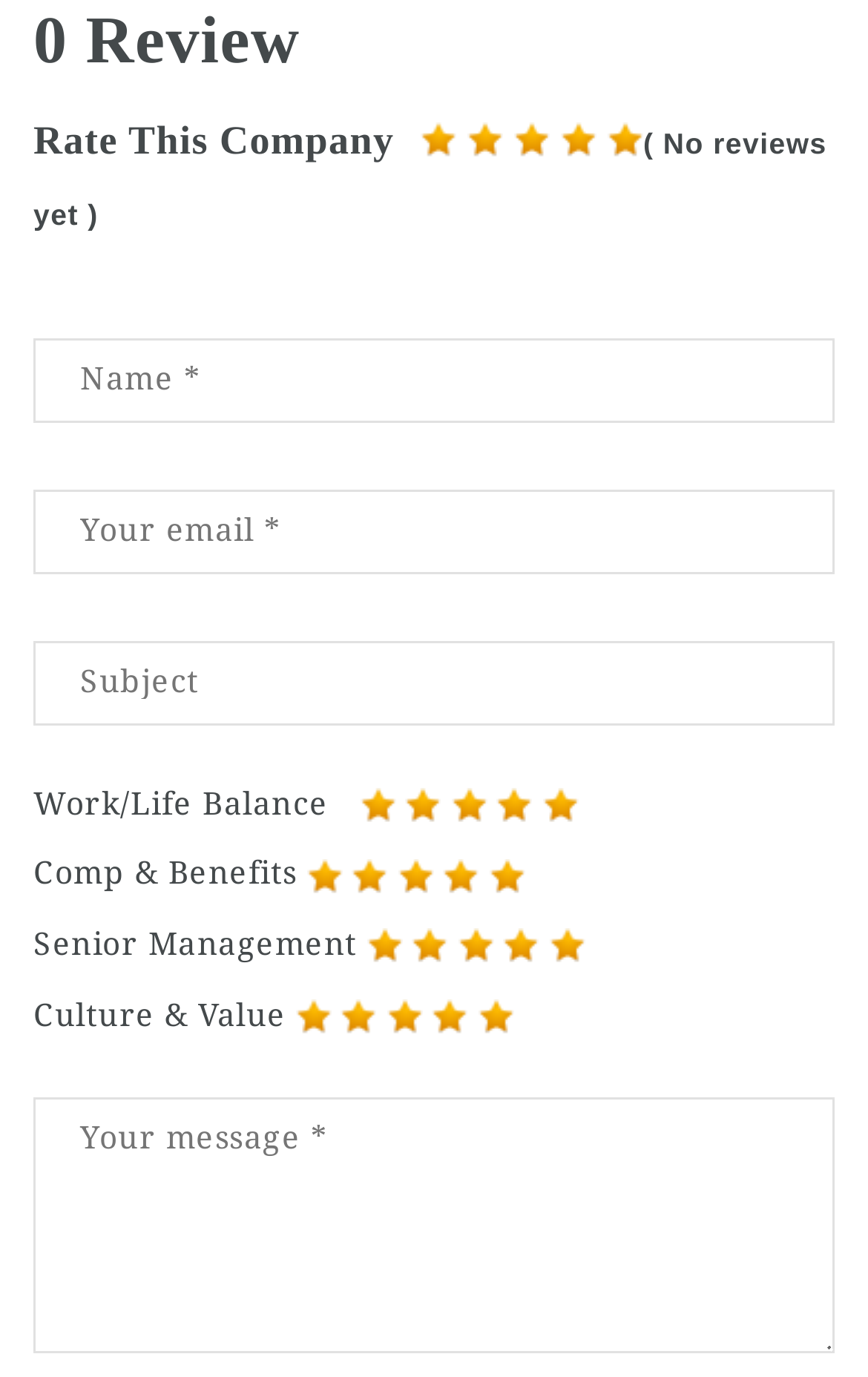Given the description "alt="Napoleon - An Intimate Portrait"", provide the bounding box coordinates of the corresponding UI element.

None